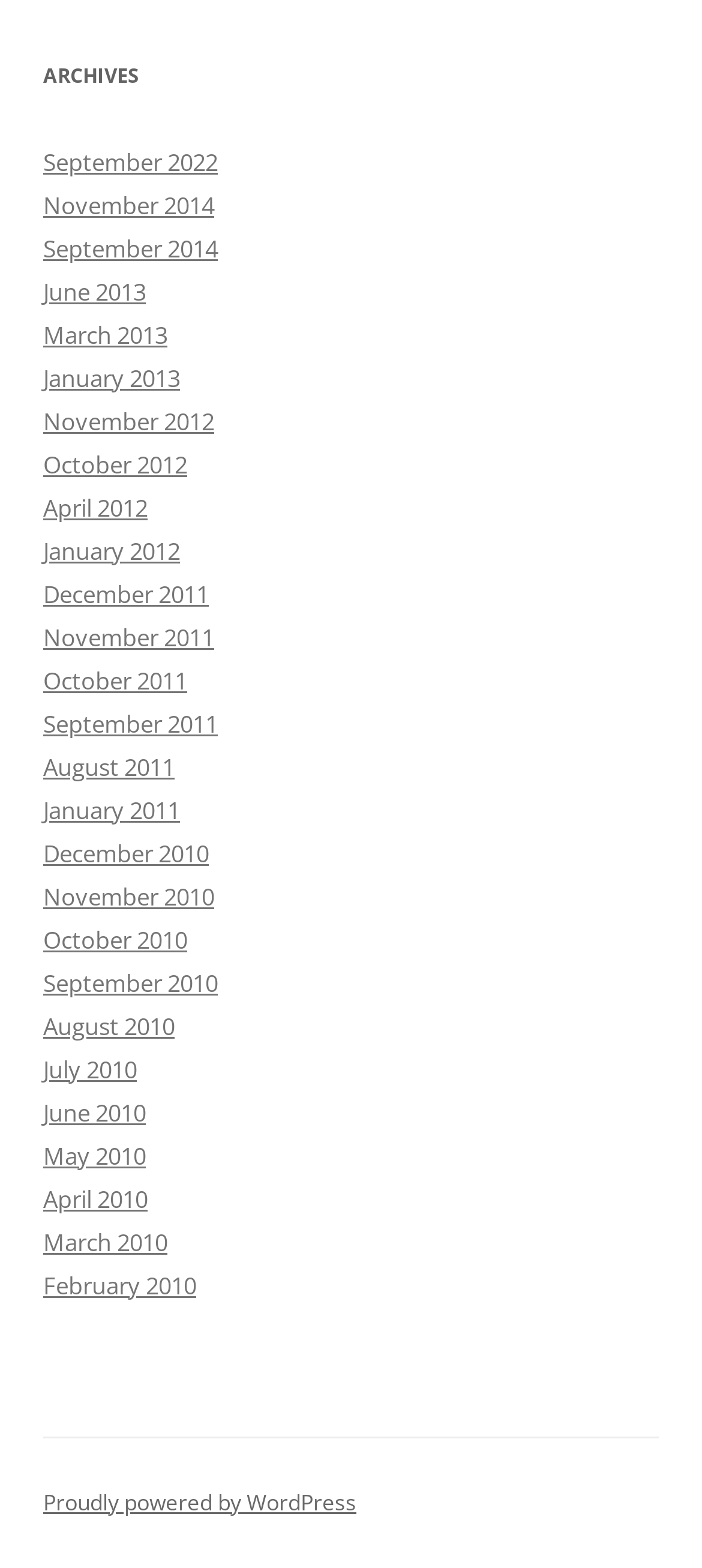Please identify the bounding box coordinates of the region to click in order to complete the task: "Check WordPress information". The coordinates must be four float numbers between 0 and 1, specified as [left, top, right, bottom].

[0.062, 0.948, 0.508, 0.967]